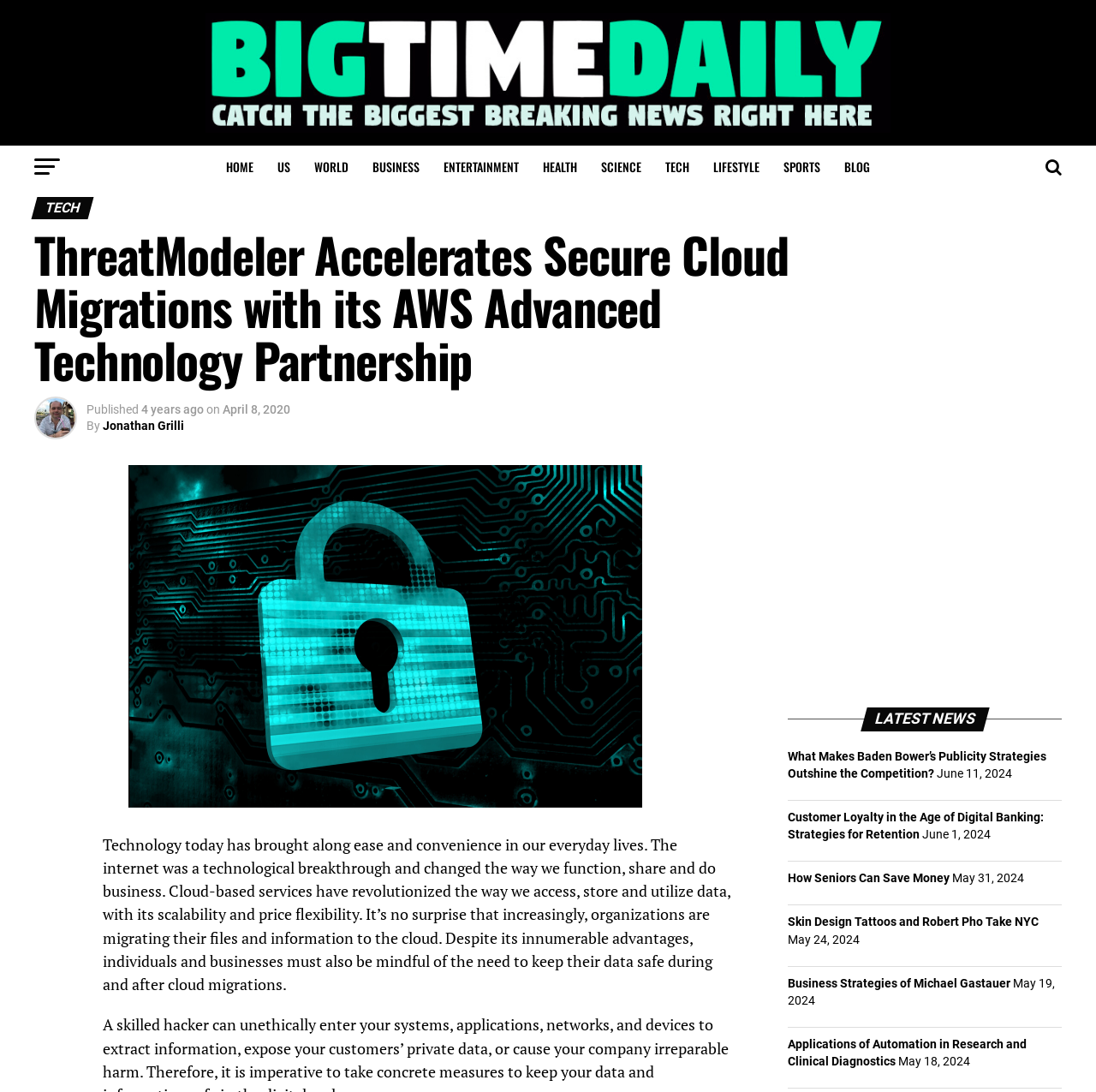Could you indicate the bounding box coordinates of the region to click in order to complete this instruction: "Search for something".

None